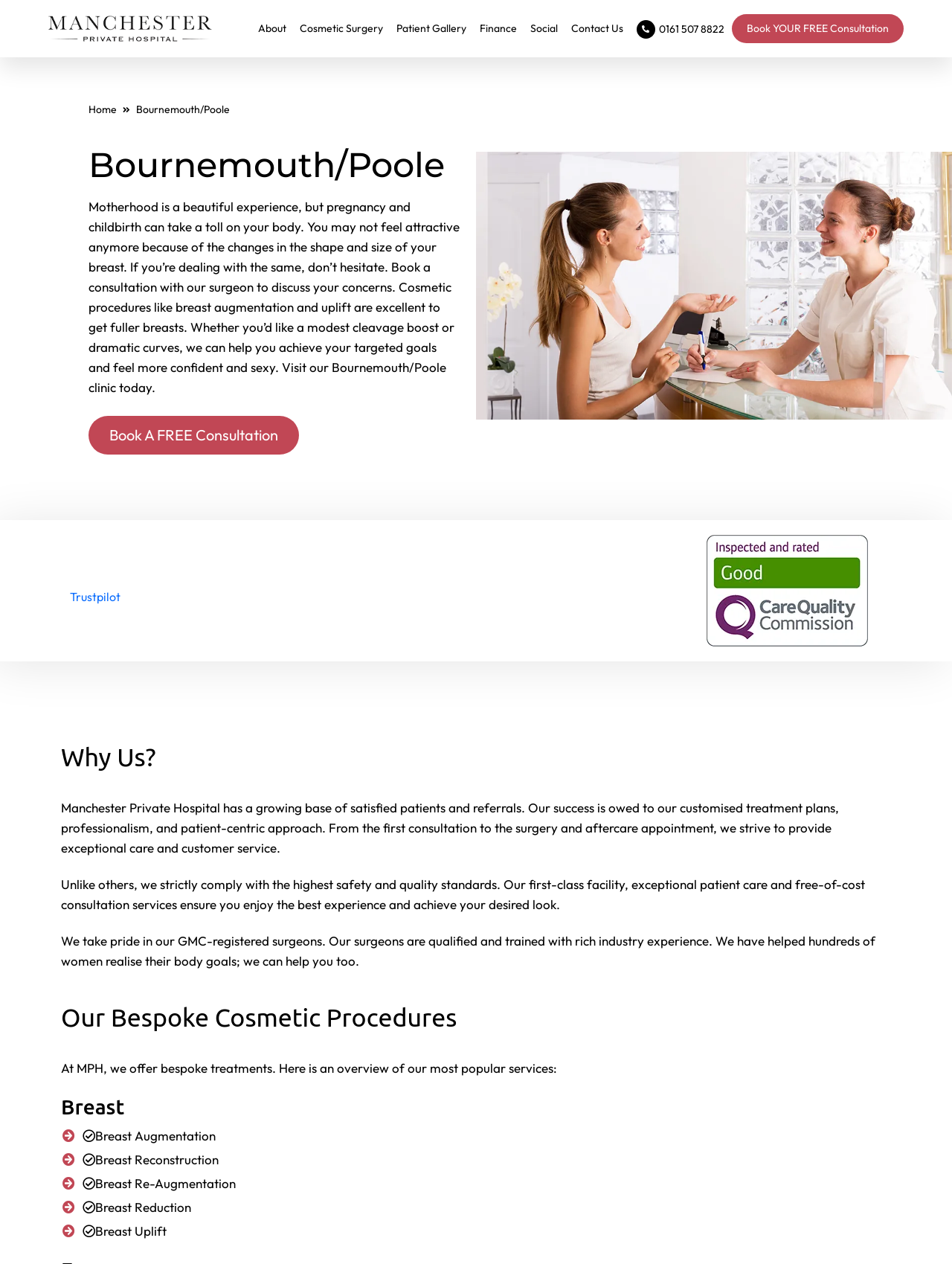What is the rating of the hospital by CQC?
Analyze the image and deliver a detailed answer to the question.

I found the answer by looking at the bottom-right corner of the webpage, where I saw a link with the text 'manchester private hospital inspected and rated good by cqc'. This suggests that the hospital has been rated 'Good' by the CQC.